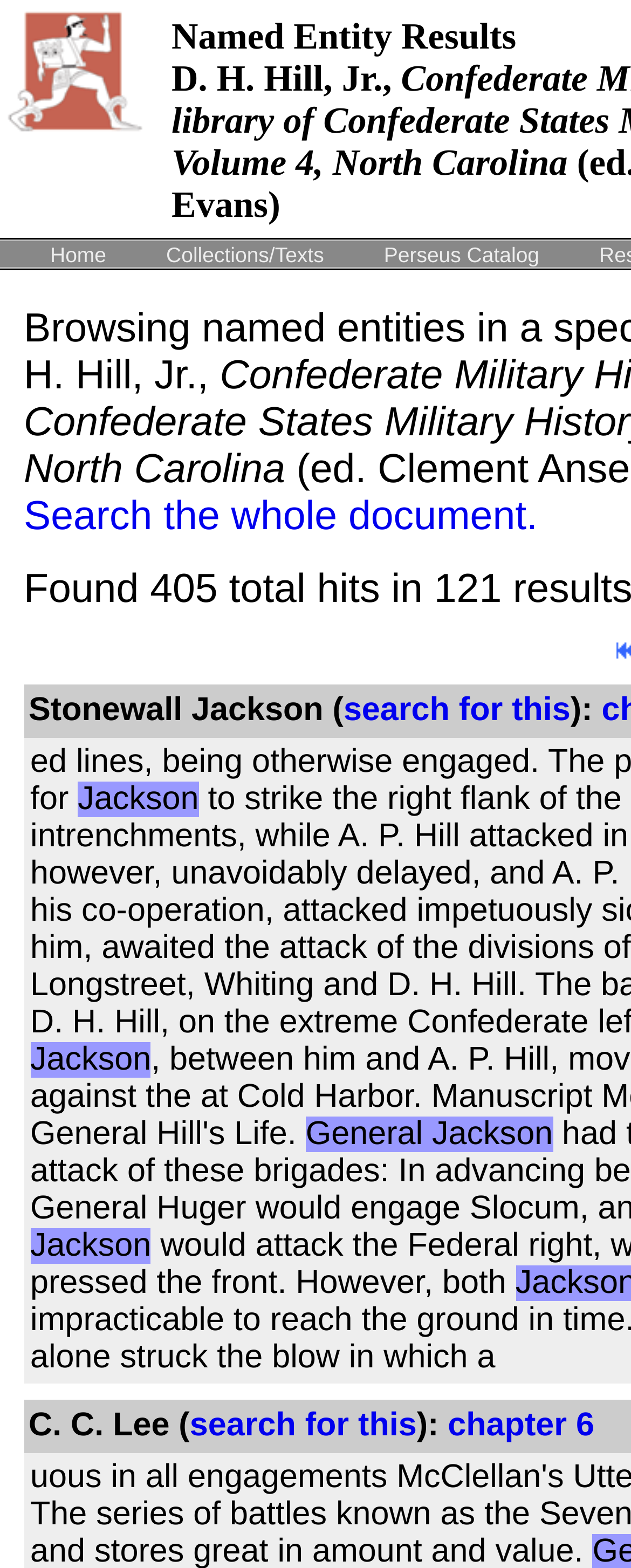Identify the bounding box coordinates of the region I need to click to complete this instruction: "Check LinkedIn".

None